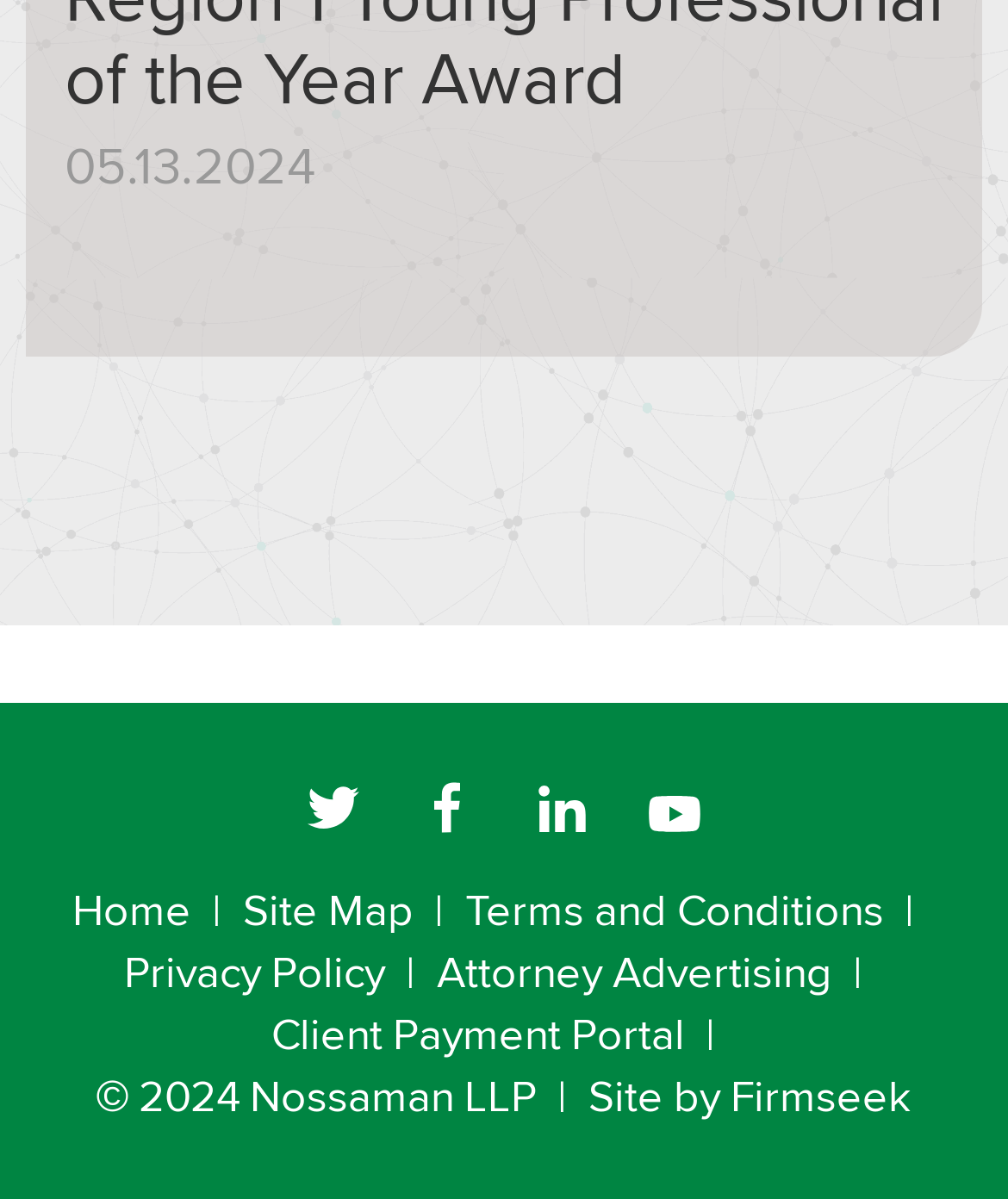Please identify the bounding box coordinates of the region to click in order to complete the task: "go to Home". The coordinates must be four float numbers between 0 and 1, specified as [left, top, right, bottom].

[0.072, 0.732, 0.19, 0.784]